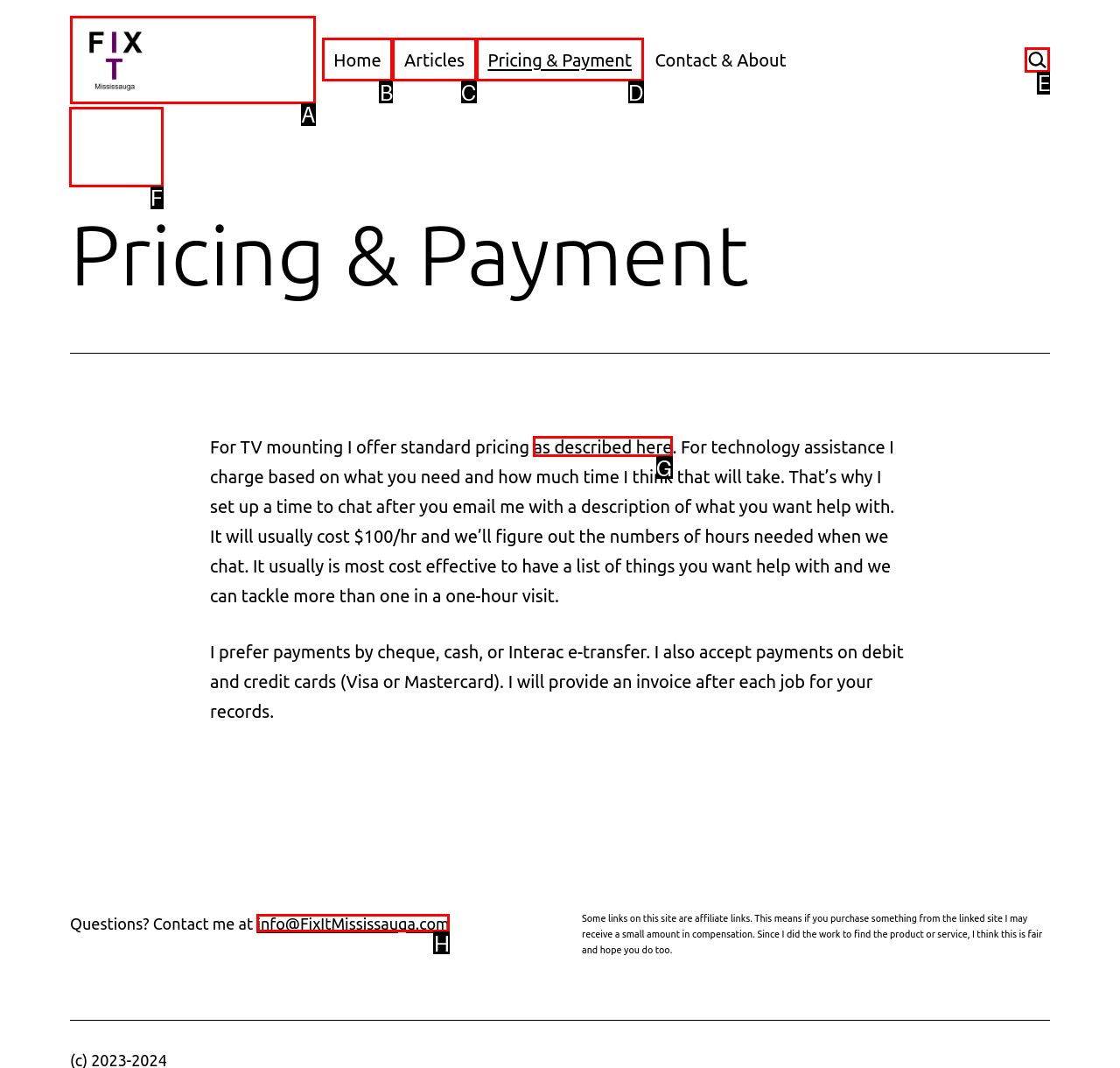Identify the UI element described as: CONTACT
Answer with the option's letter directly.

None